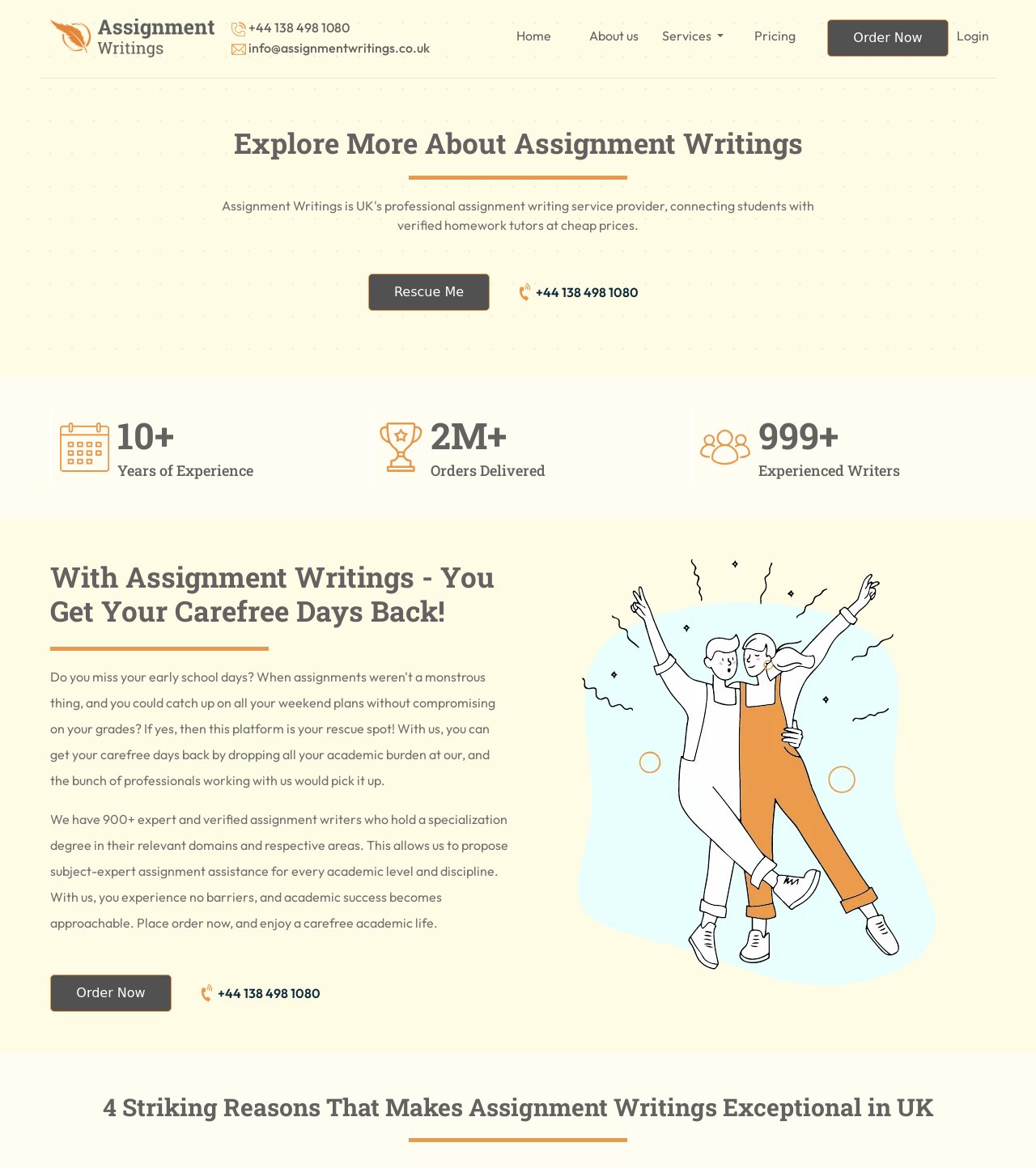How many years of experience does the company have?
Please respond to the question with as much detail as possible.

The number of years of experience is obtained from the StaticText '10+' and the corresponding description 'Years of Experience', which indicates that the company has more than 10 years of experience.